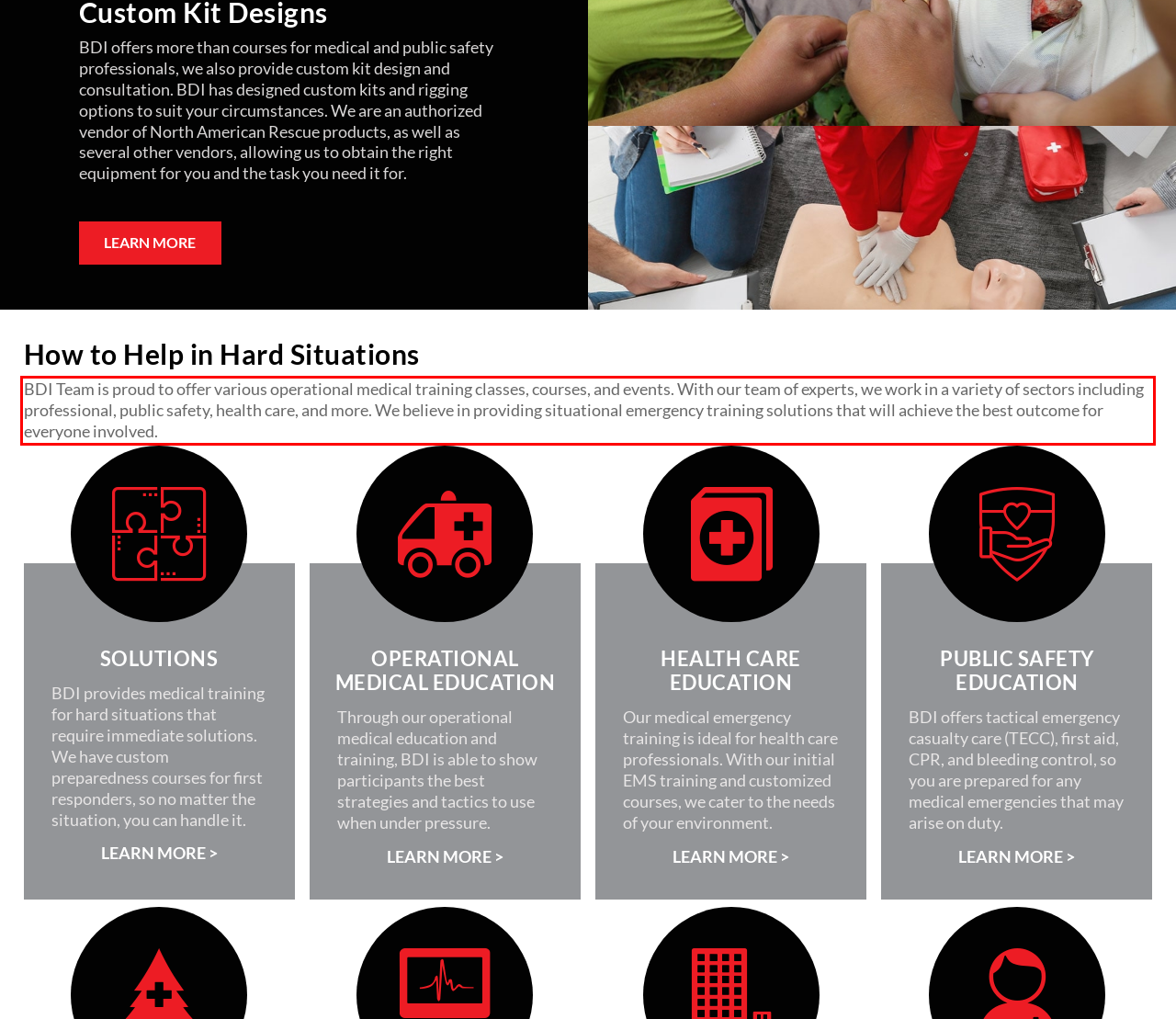You are presented with a webpage screenshot featuring a red bounding box. Perform OCR on the text inside the red bounding box and extract the content.

BDI Team is proud to offer various operational medical training classes, courses, and events. With our team of experts, we work in a variety of sectors including professional, public safety, health care, and more. We believe in providing situational emergency training solutions that will achieve the best outcome for everyone involved.